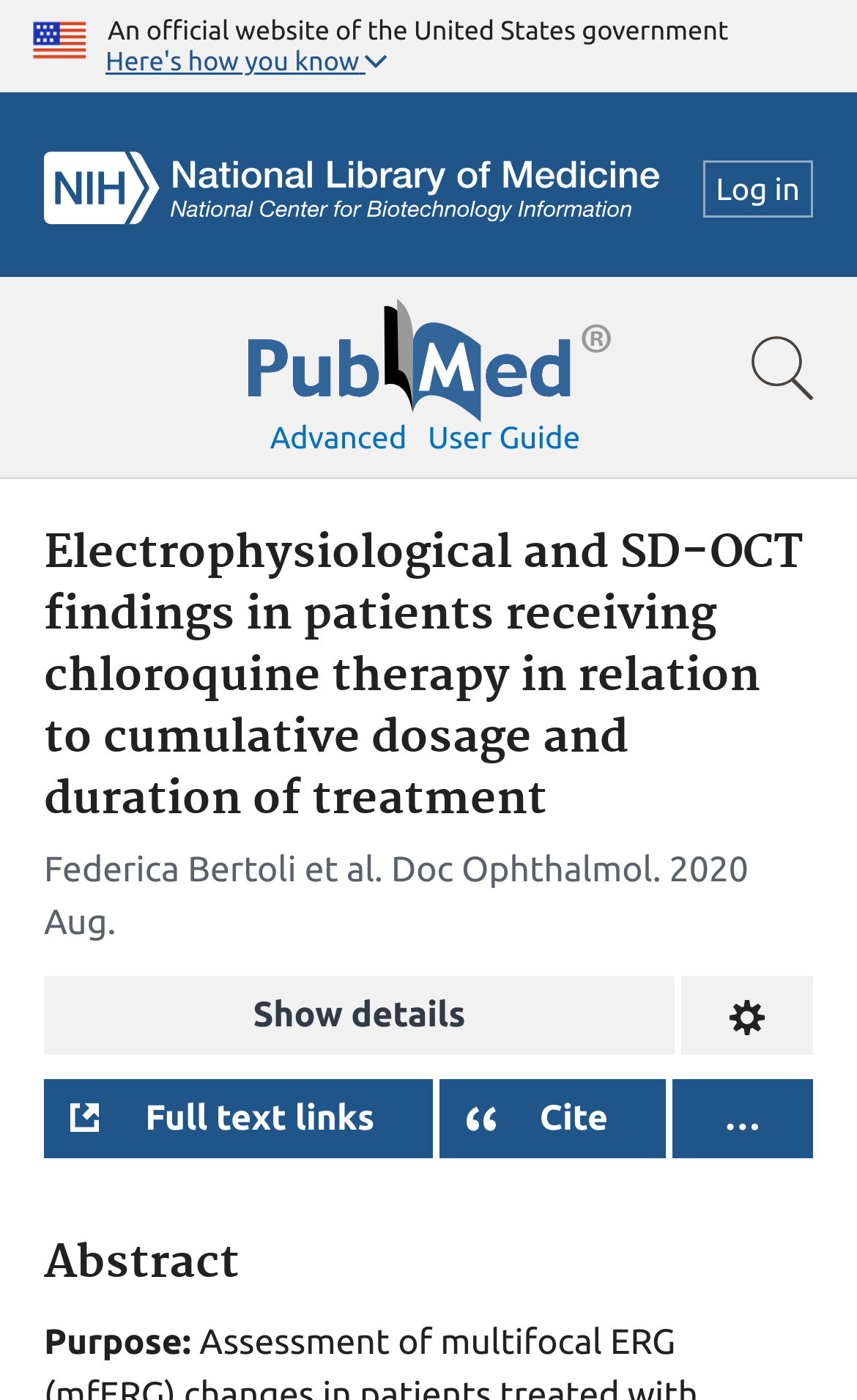What is the purpose of the study?
Look at the image and answer the question with a single word or phrase.

To show association between mfERG ring values and OCT thickness measures